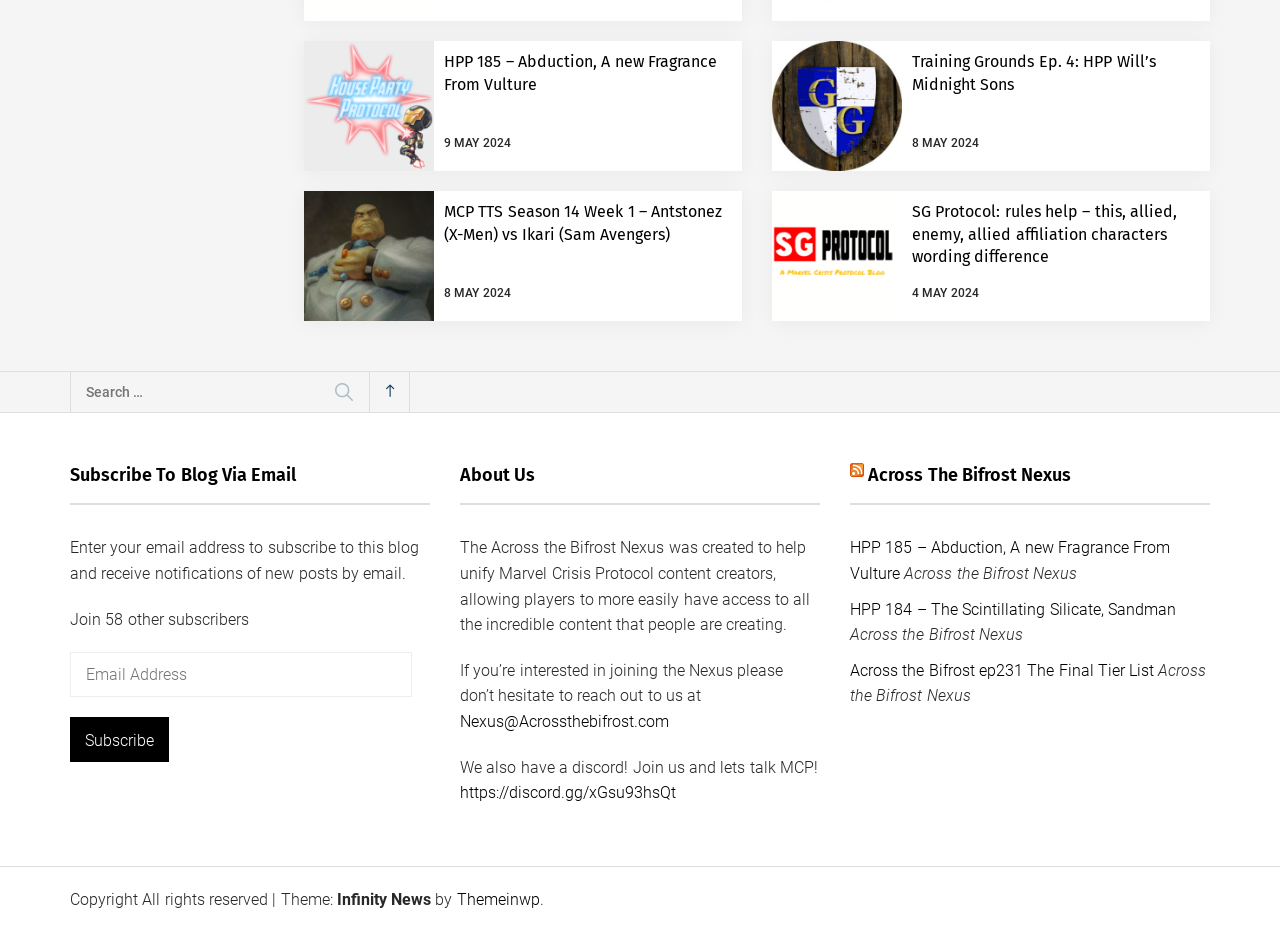Find the bounding box coordinates of the clickable region needed to perform the following instruction: "Search for something". The coordinates should be provided as four float numbers between 0 and 1, i.e., [left, top, right, bottom].

[0.055, 0.399, 0.288, 0.442]